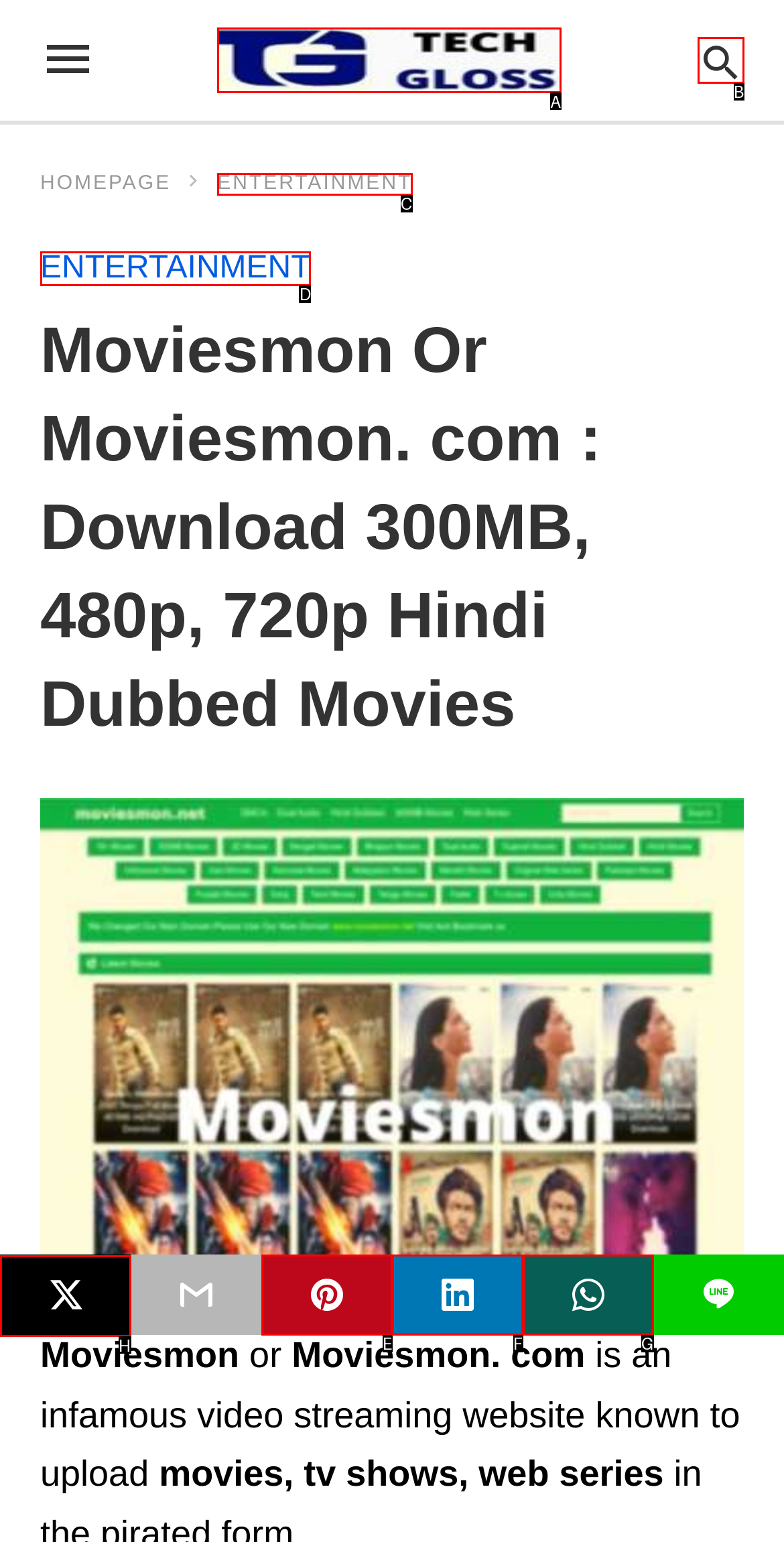To complete the task: share on Twitter, which option should I click? Answer with the appropriate letter from the provided choices.

H